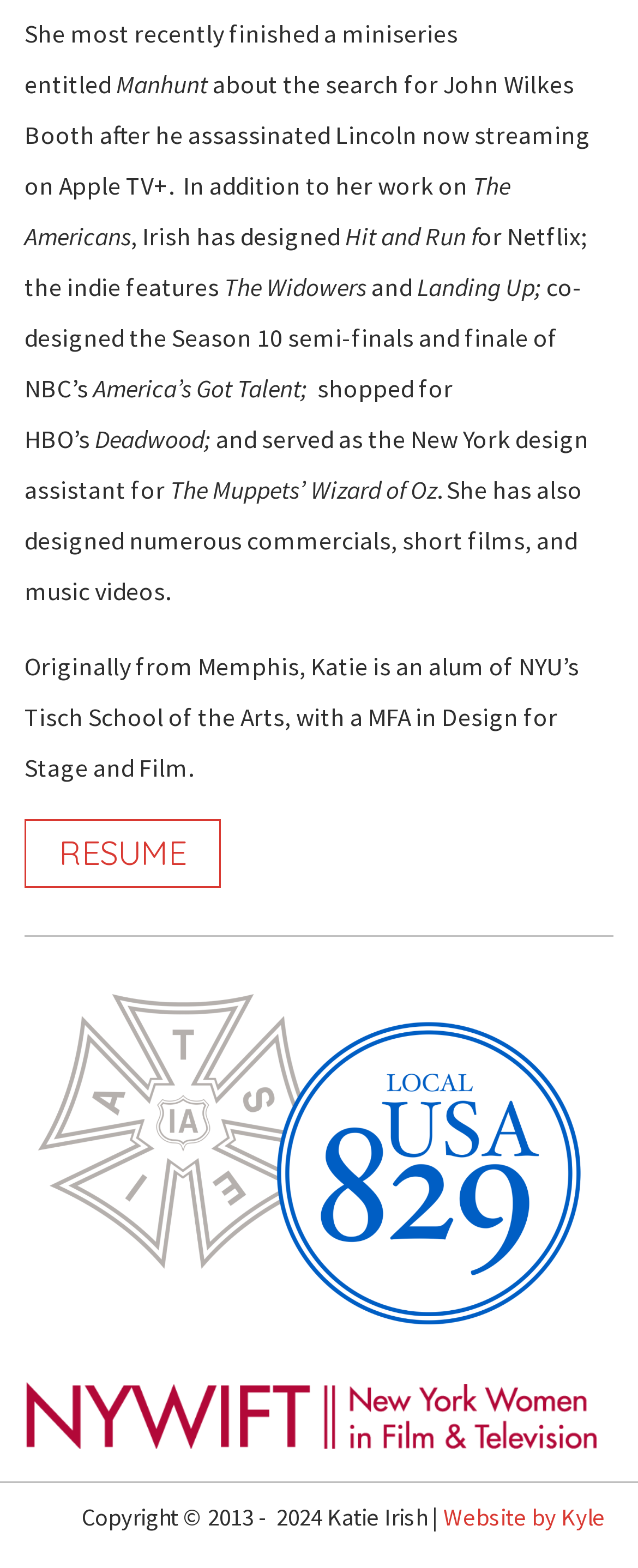Reply to the question with a single word or phrase:
What is the name of the TV show Katie Irish co-designed?

America's Got Talent